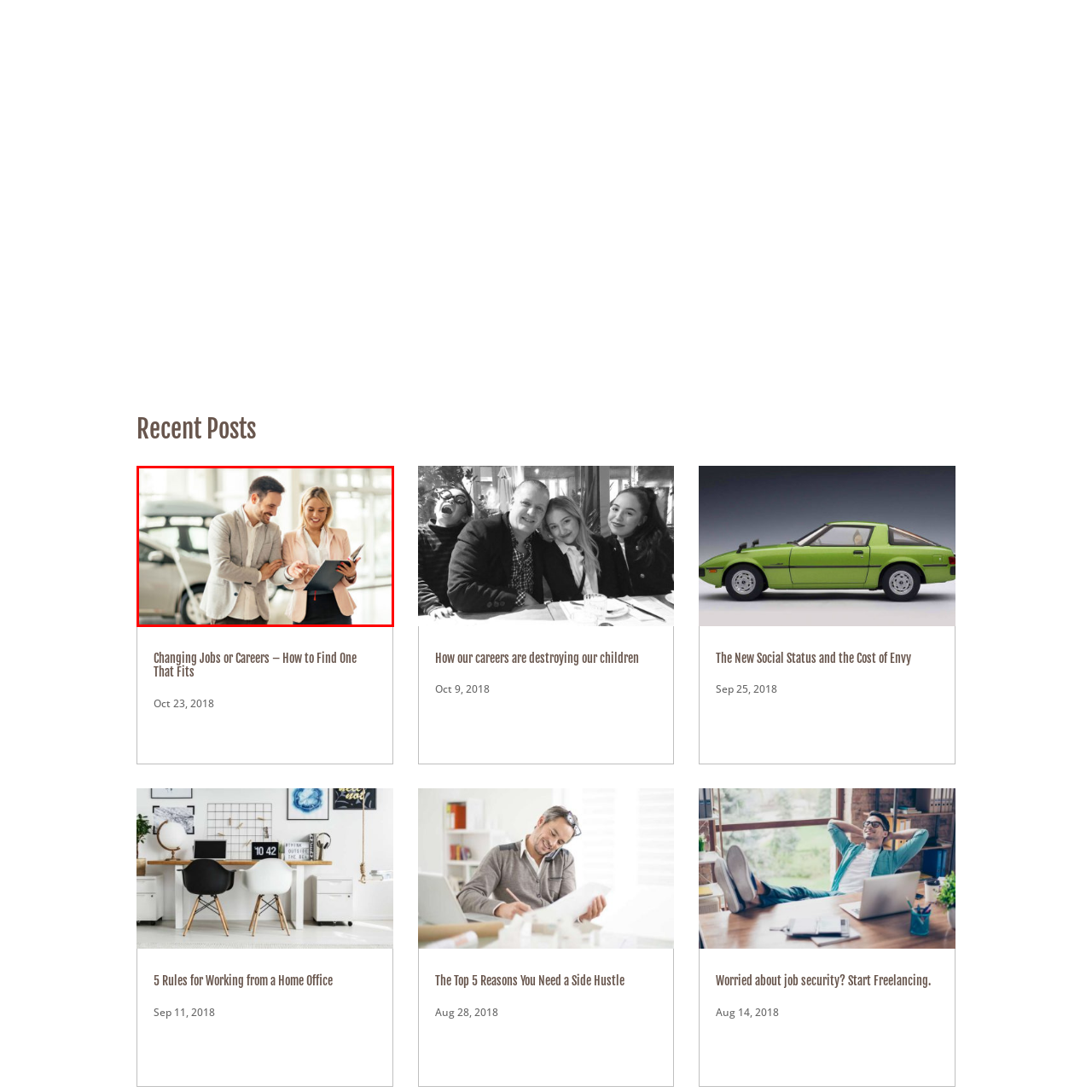Are the vehicles in the backdrop old models?
Concentrate on the image bordered by the red bounding box and offer a comprehensive response based on the image details.

The caption describes the vehicles in the backdrop as 'sleek', which implies that they are modern and stylish, rather than old models.